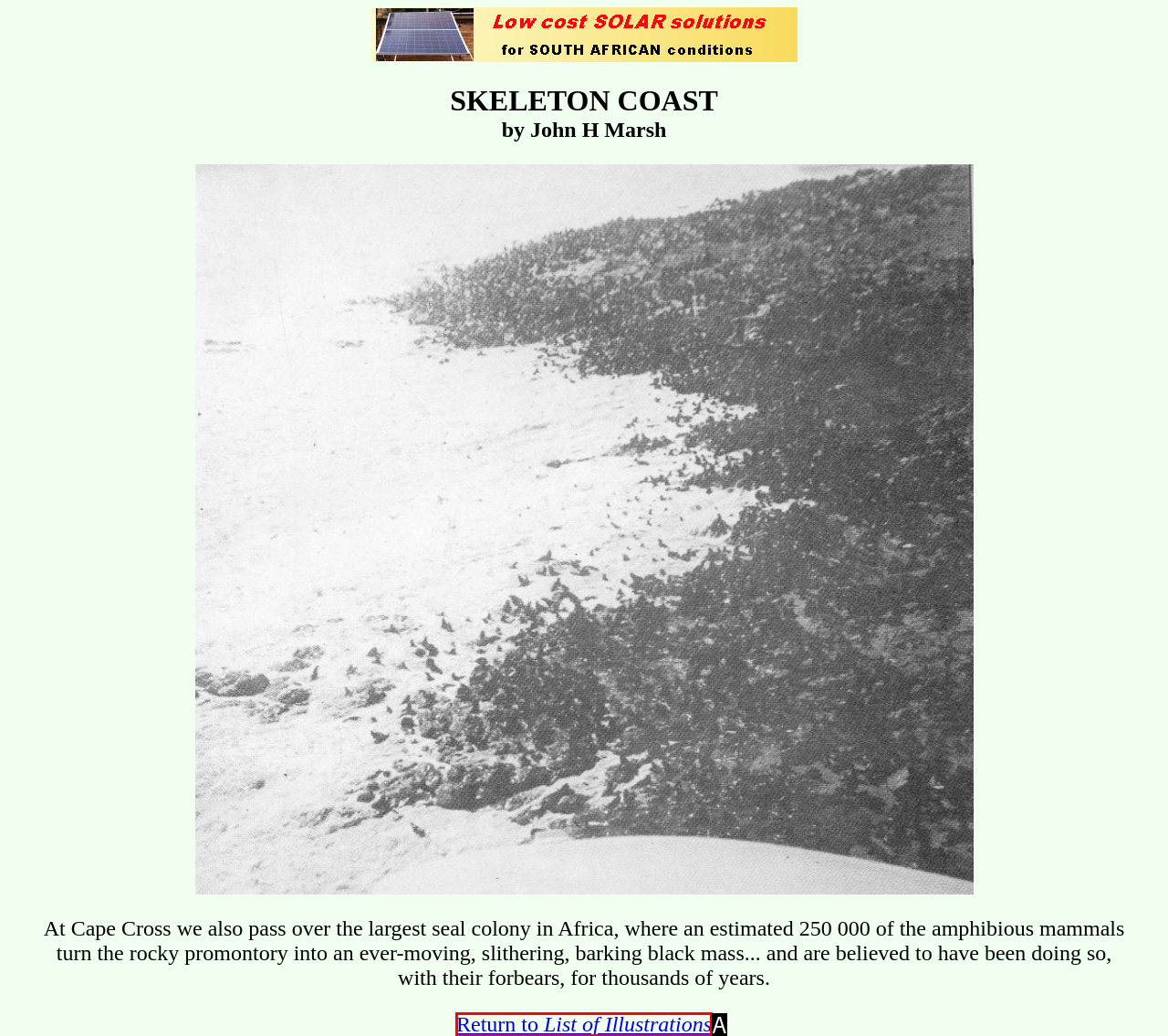Identify the HTML element that matches the description: Return to List of Illustrations. Provide the letter of the correct option from the choices.

A